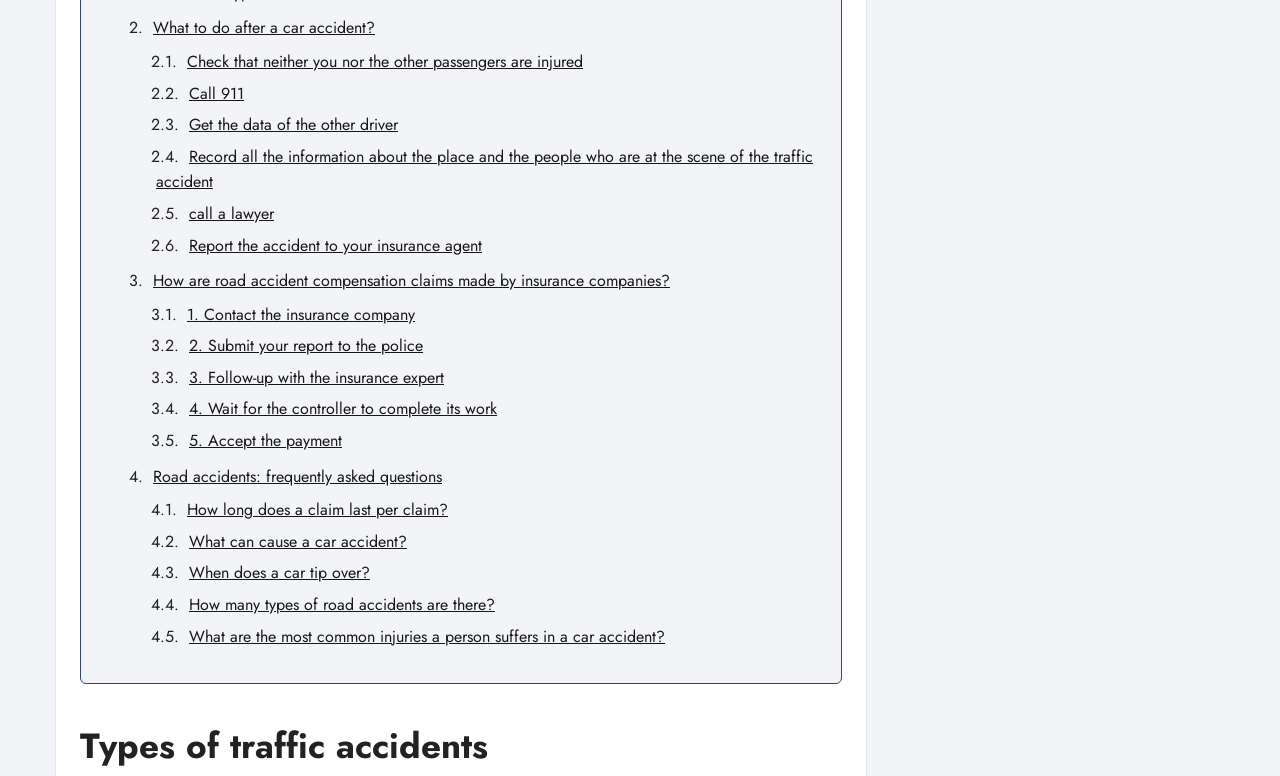Please provide a comprehensive answer to the question below using the information from the image: How long does a claim last per claim?

The webpage provides a link to a question 'How long does a claim last per claim?' but it does not provide a direct answer to this question.